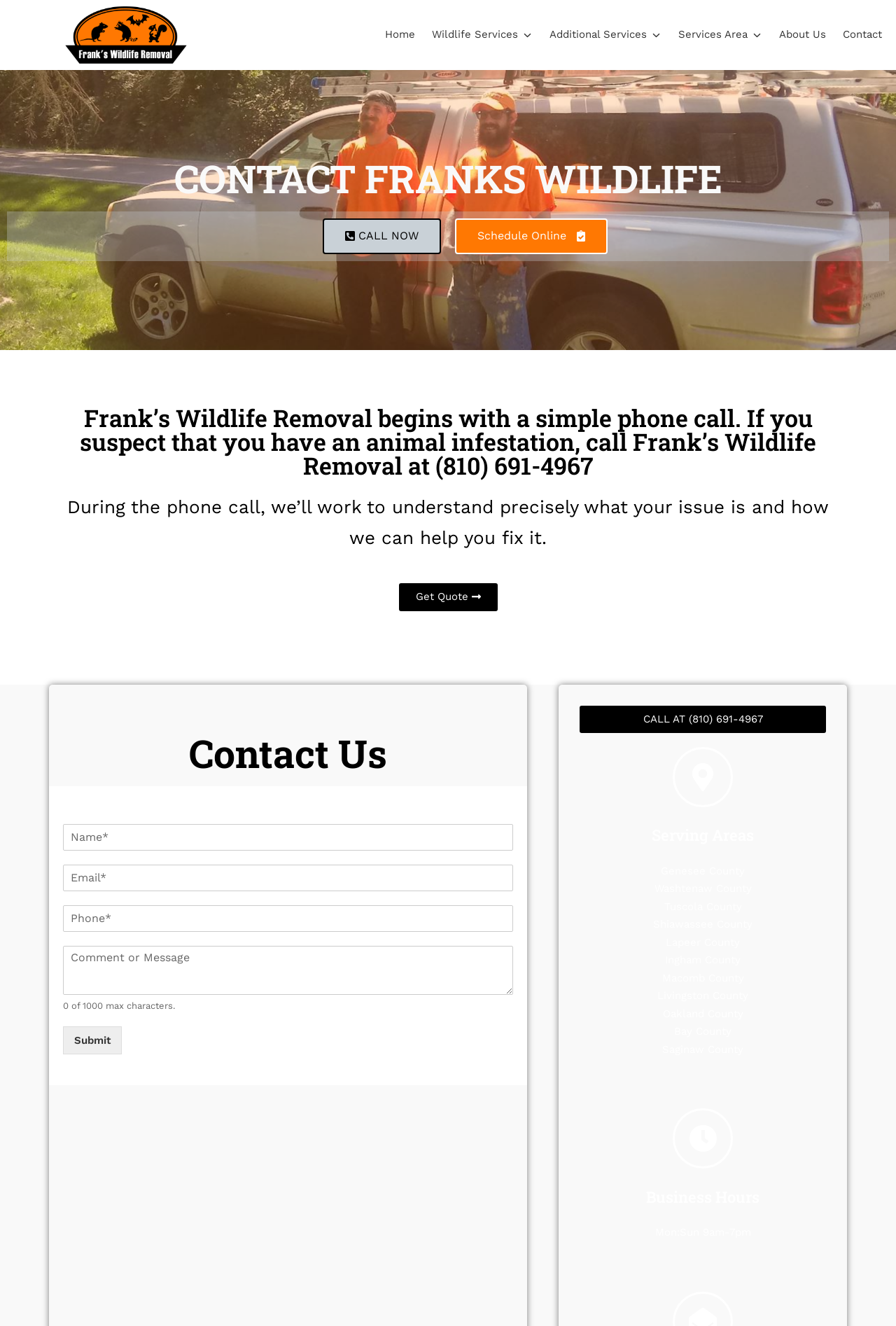What is the text of the webpage's headline?

CONTACT FRANKS WILDLIFE